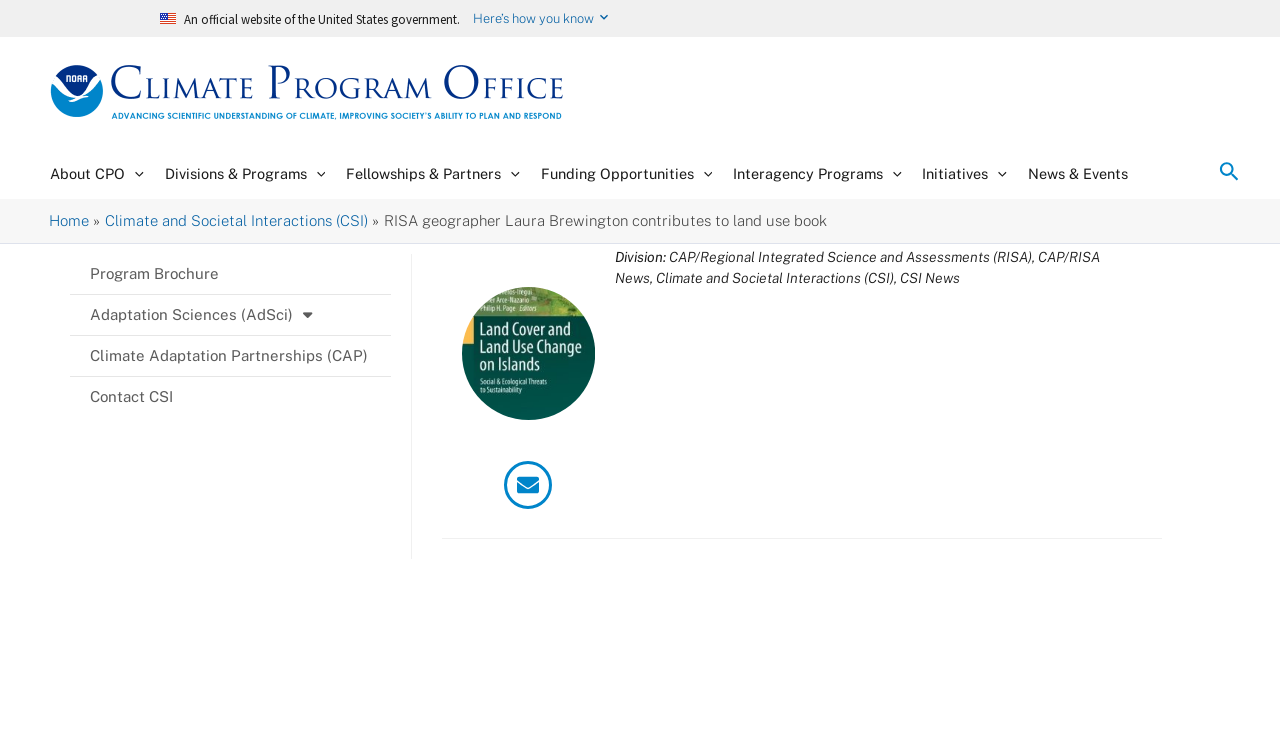Answer briefly with one word or phrase:
What is the title of the news article?

RISA geographer Laura Brewington contributes to land use book